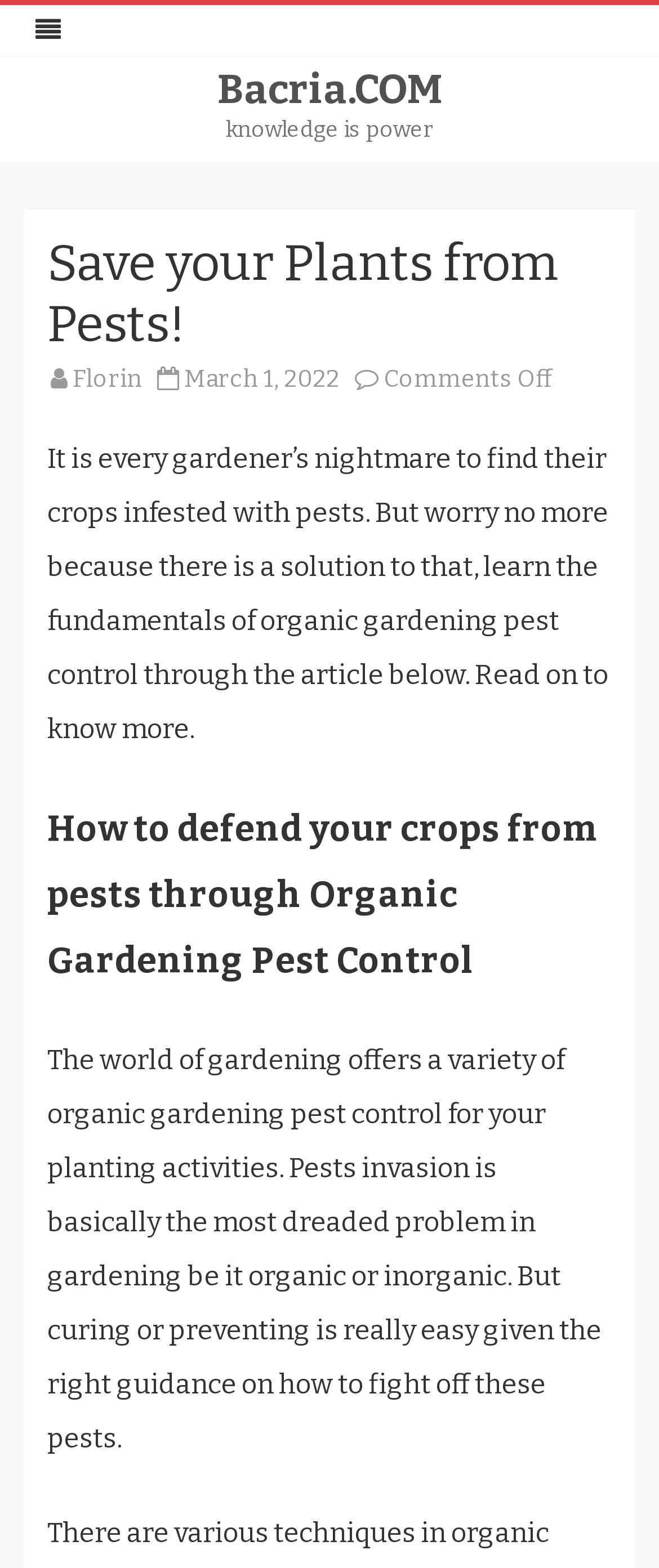Respond to the following question using a concise word or phrase: 
What is the purpose of the article?

To learn organic gardening pest control